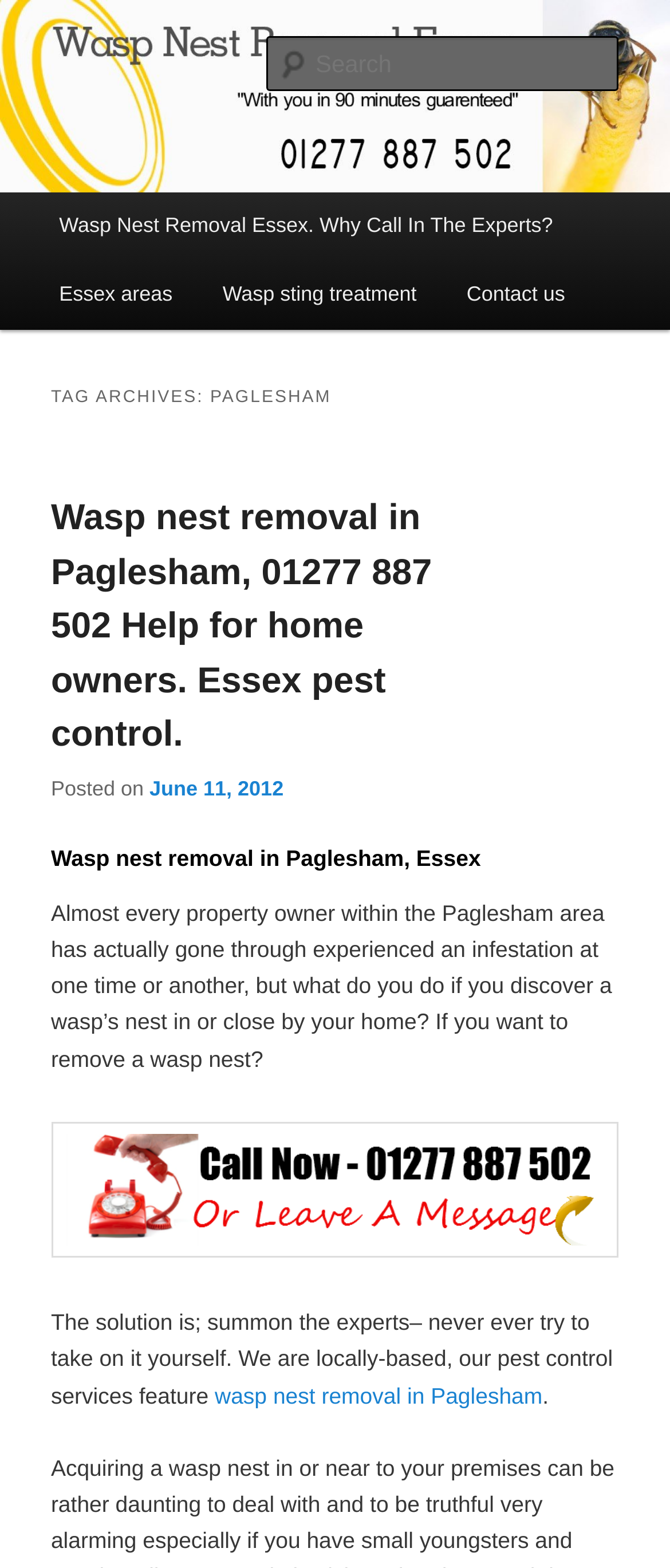Based on the element description wasp nest removal in Paglesham, identify the bounding box coordinates for the UI element. The coordinates should be in the format (top-left x, top-left y, bottom-right x, bottom-right y) and within the 0 to 1 range.

[0.321, 0.882, 0.81, 0.898]